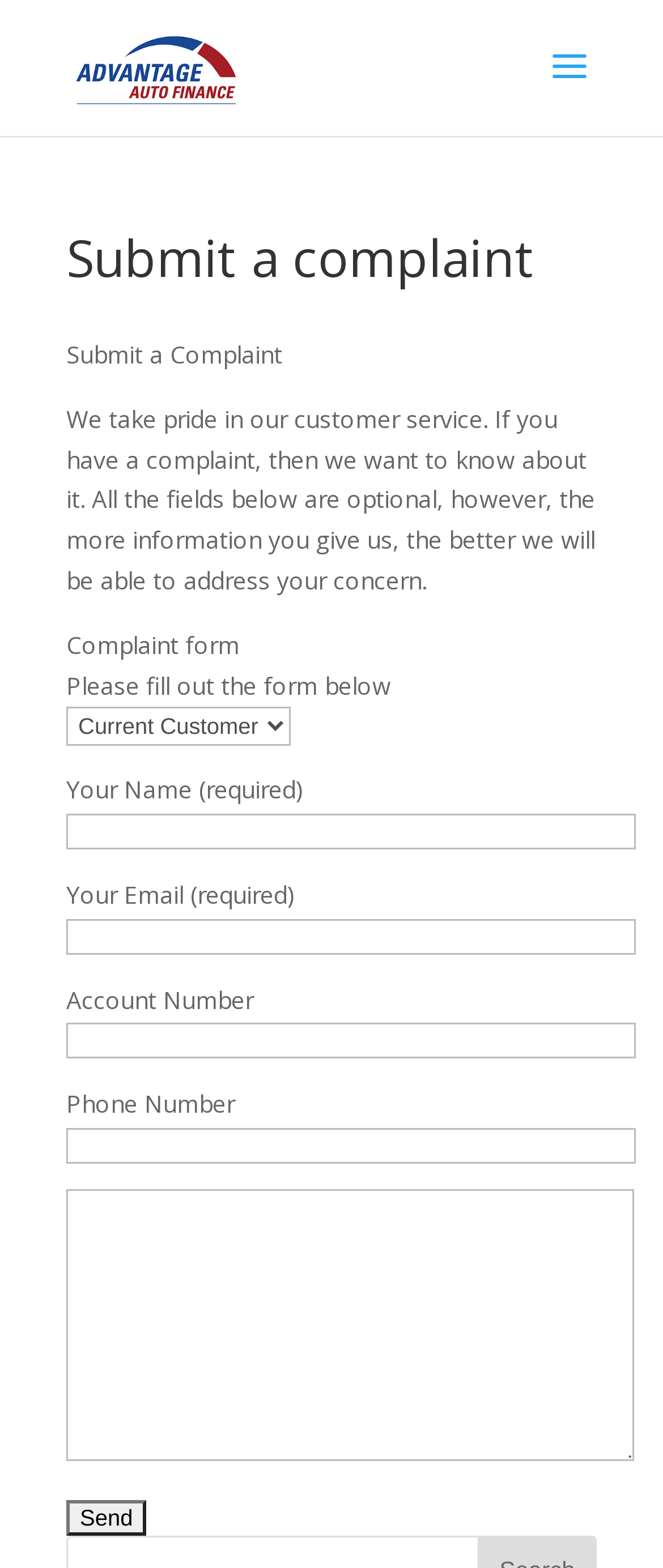How many fields are optional on the complaint form?
Use the information from the screenshot to give a comprehensive response to the question.

The complaint form has five fields in total: 'Your Name', 'Your Email', 'Account Number', 'Phone Number', and a text box for additional information. Of these, 'Account Number', 'Phone Number', and the text box are not marked as 'required', indicating that they are optional.